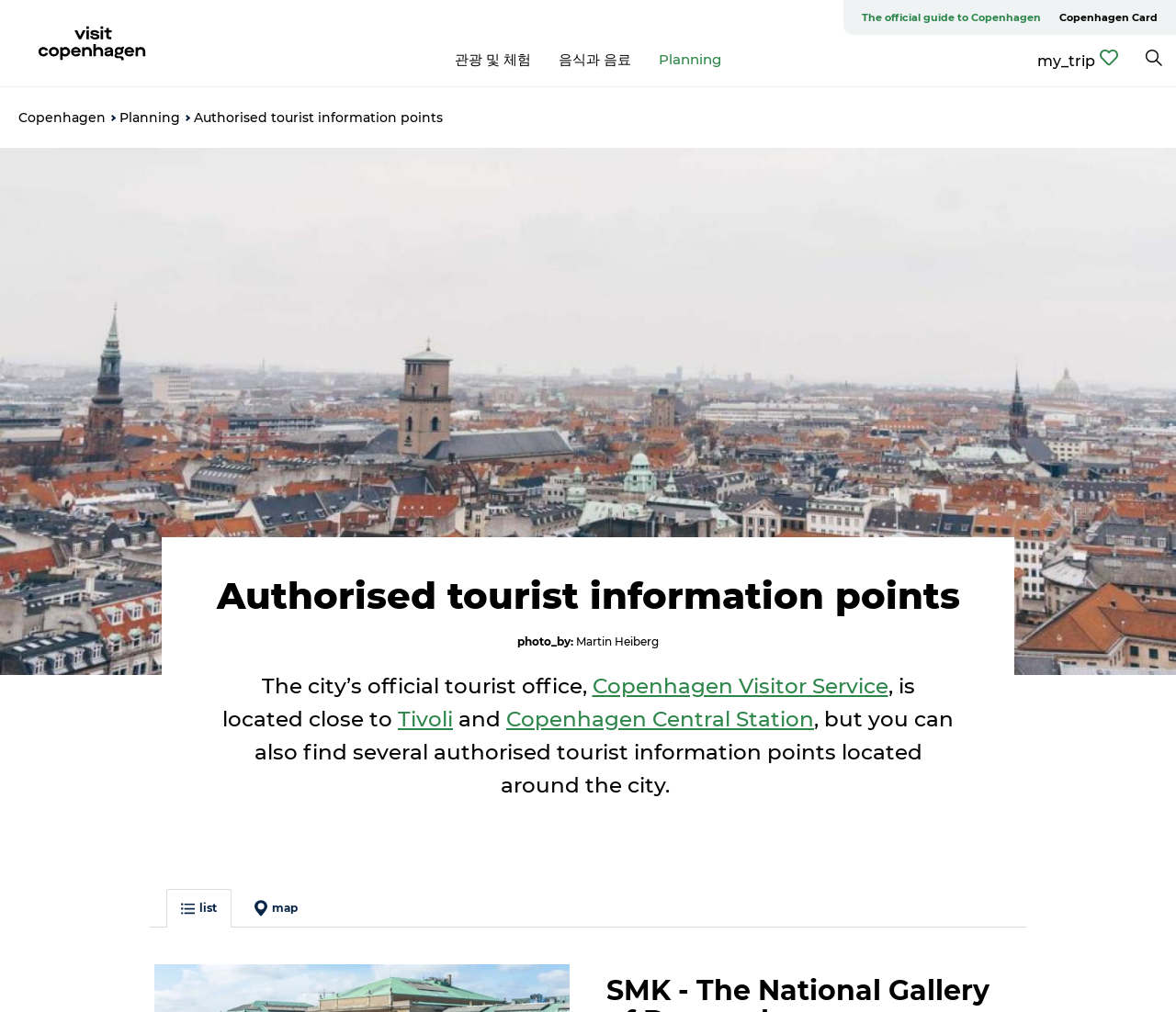Identify and extract the main heading of the webpage.

Authorised tourist information points